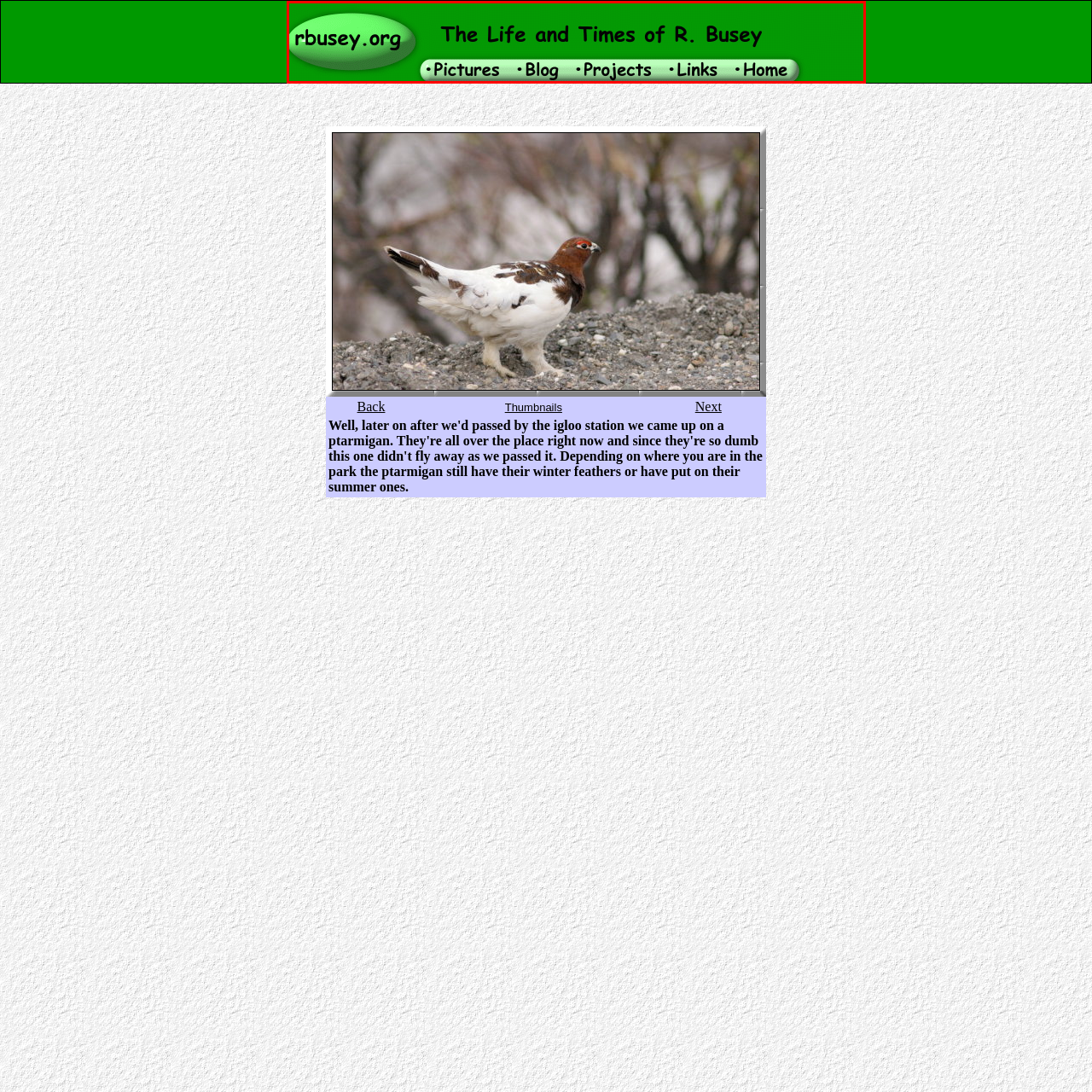Give an in-depth description of the image within the red border.

The image features a vibrant website header from "R. Busey's Life and Times," characterized by a lively green background. Prominently displayed is the website's title, "rbusey.org," set in a playful font that invites exploration of the content. Below the title, there is a horizontal navigation bar with links to various sections: "Pictures," "Blog," "Projects," "Links," and "Home." Each link is accentuated by a rounded, light-colored button aesthetic, contributing to a welcoming and informal online atmosphere. The overall design emphasizes accessibility and user engagement, making it easy for visitors to navigate through different facets of R. Busey's digital world.